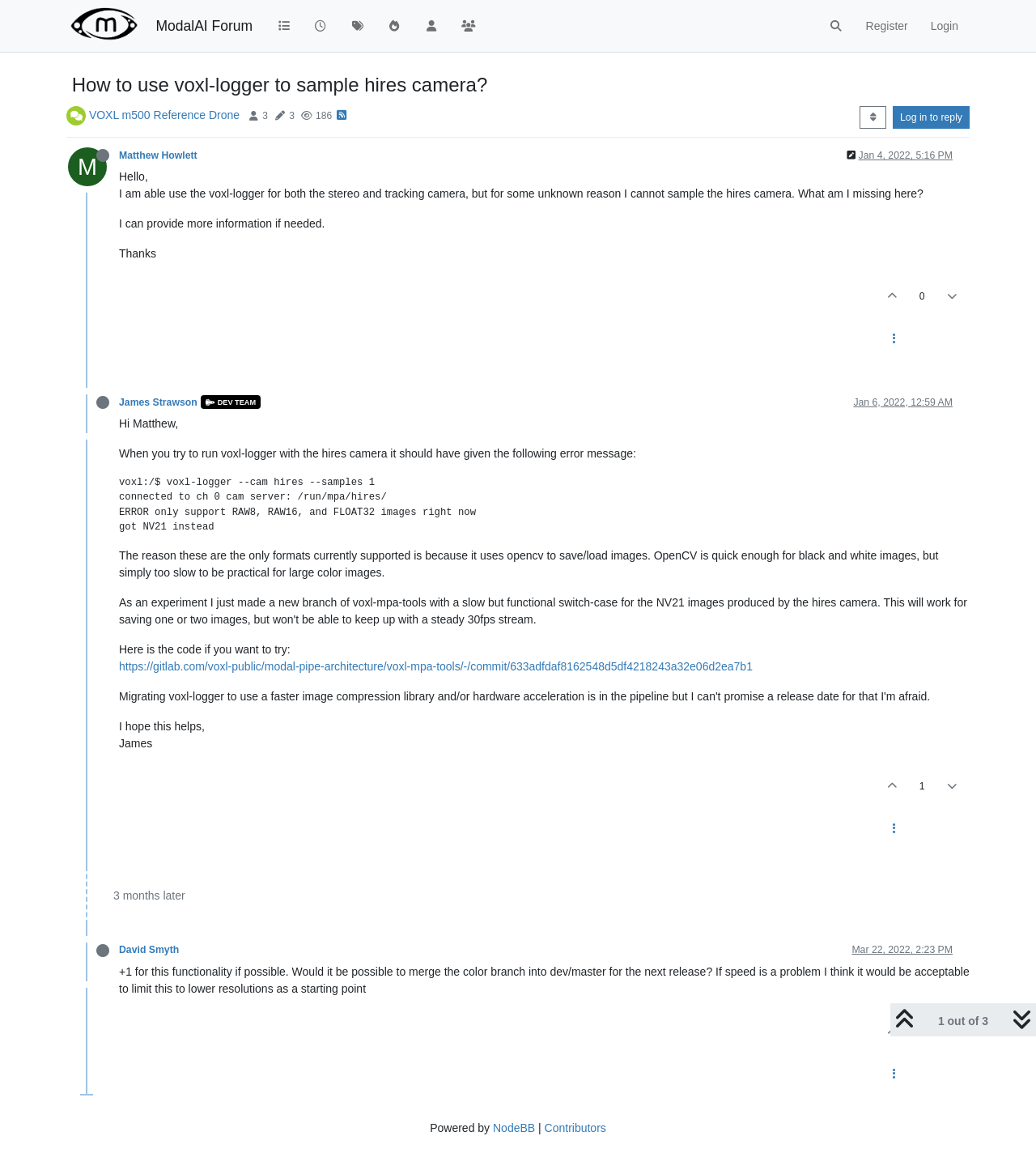Based on what you see in the screenshot, provide a thorough answer to this question: What is the name of the forum?

The name of the forum can be found at the top of the webpage, where it says 'ModalAI Forum' in a link element.